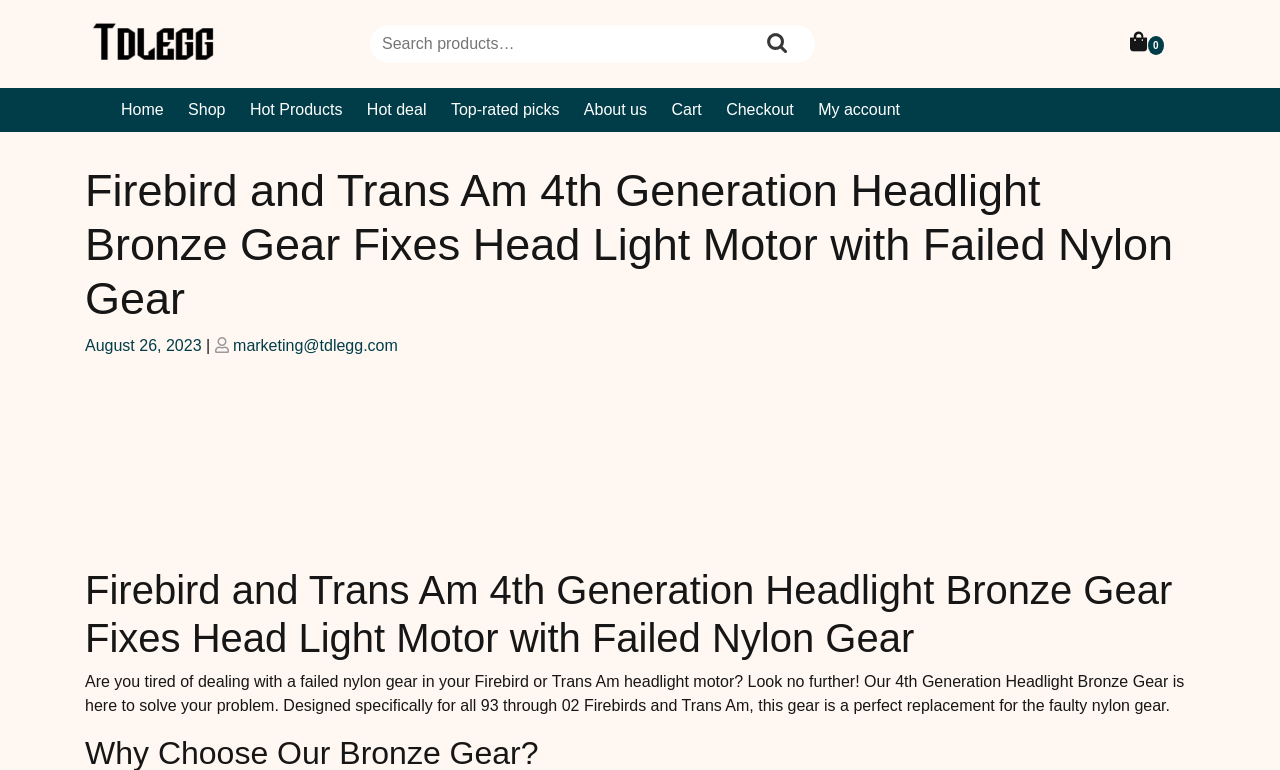Identify the main title of the webpage and generate its text content.

Firebird and Trans Am 4th Generation Headlight Bronze Gear Fixes Head Light Motor with Failed Nylon Gear